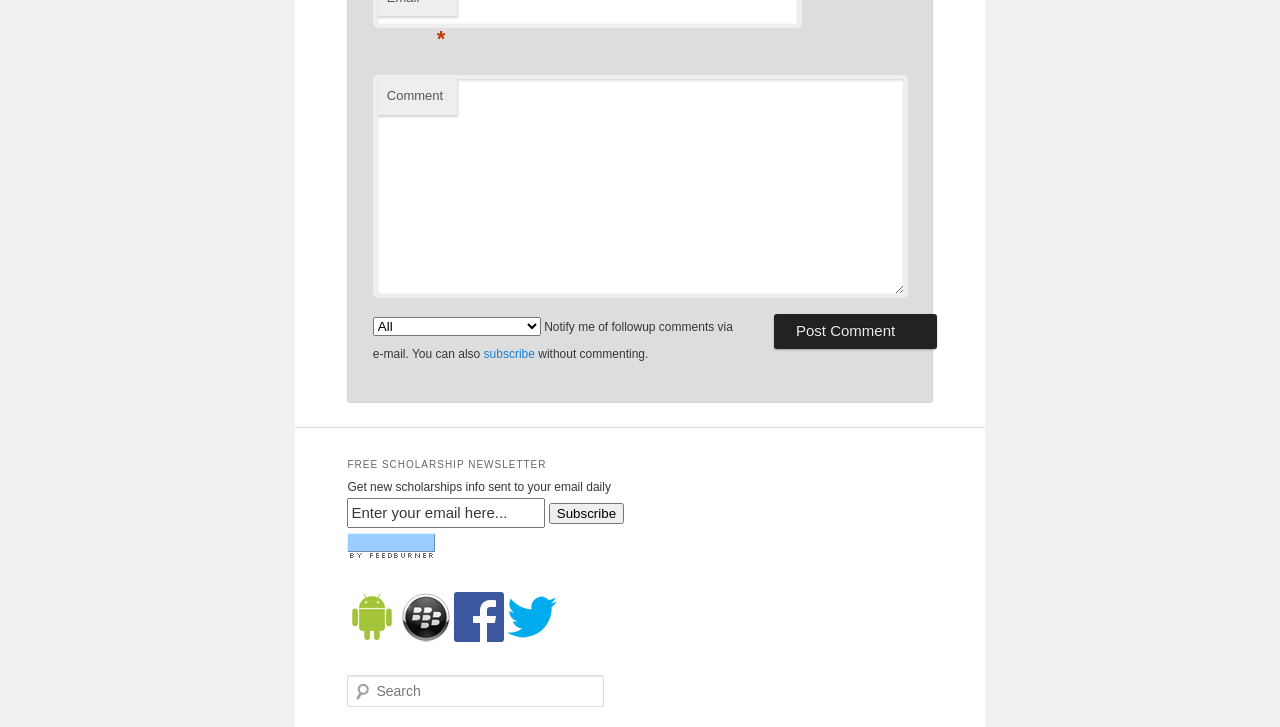Find the bounding box coordinates for the area you need to click to carry out the instruction: "Subscribe to the newsletter". The coordinates should be four float numbers between 0 and 1, indicated as [left, top, right, bottom].

[0.429, 0.692, 0.488, 0.721]